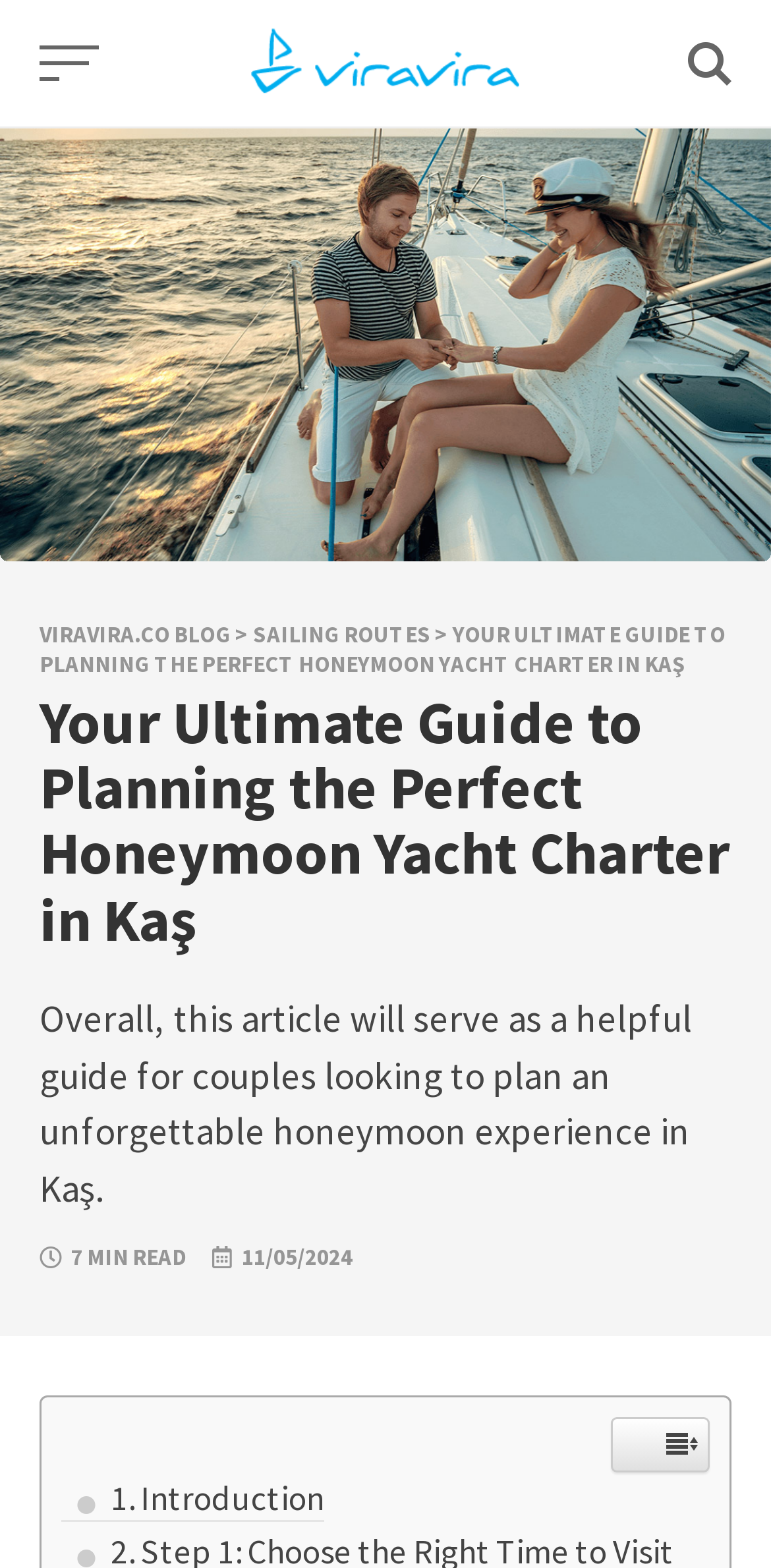Find the bounding box coordinates for the HTML element described in this sentence: "parent_node: Traditional Shaker Style Kitchen". Provide the coordinates as four float numbers between 0 and 1, in the format [left, top, right, bottom].

None